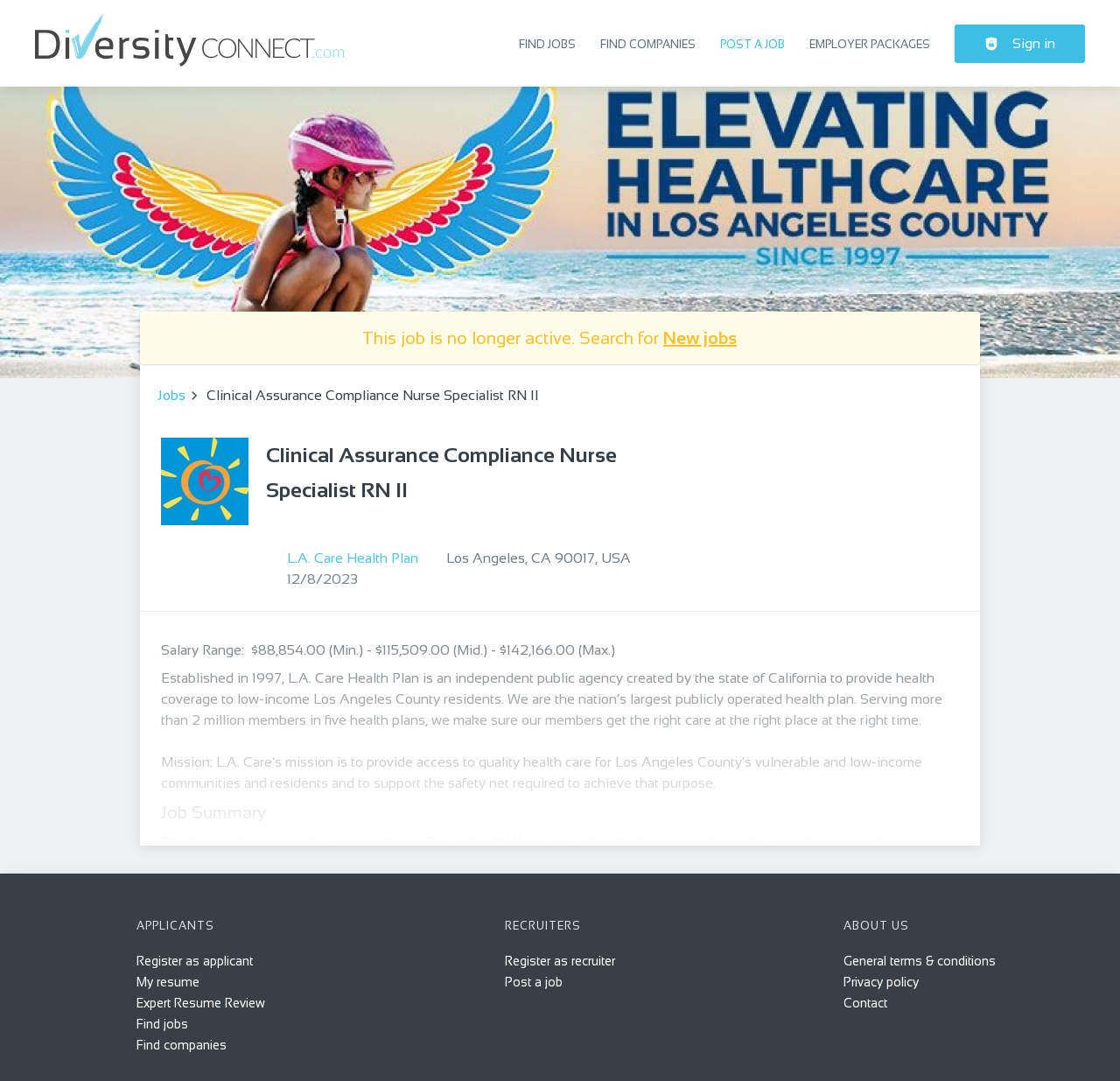Show the bounding box coordinates of the element that should be clicked to complete the task: "Search on the website".

None